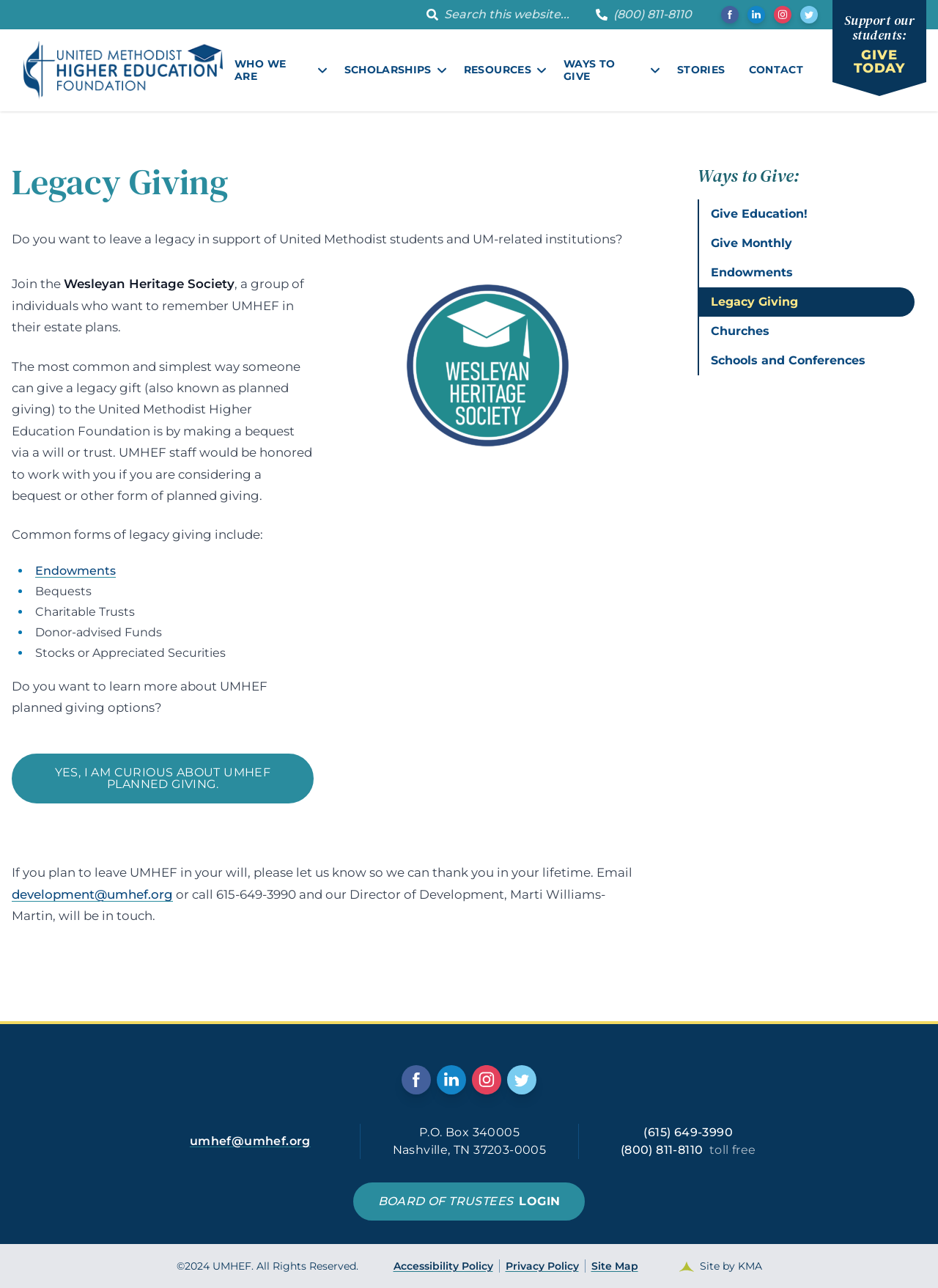Use a single word or phrase to answer this question: 
What is the name of the society for individuals who want to remember UMHEF in their estate plans?

Wesleyan Heritage Society